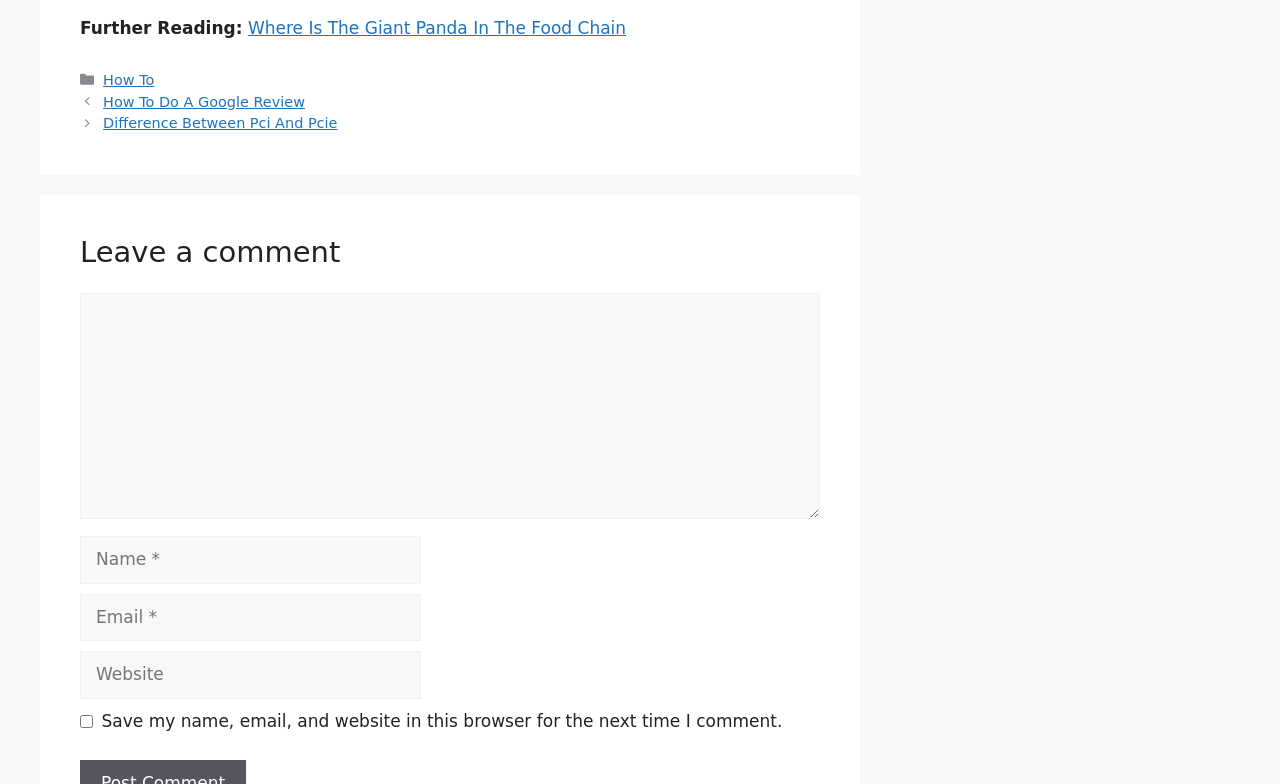Determine the bounding box coordinates for the clickable element required to fulfill the instruction: "Click on the link 'How To Do A Google Review'". Provide the coordinates as four float numbers between 0 and 1, i.e., [left, top, right, bottom].

[0.081, 0.119, 0.238, 0.14]